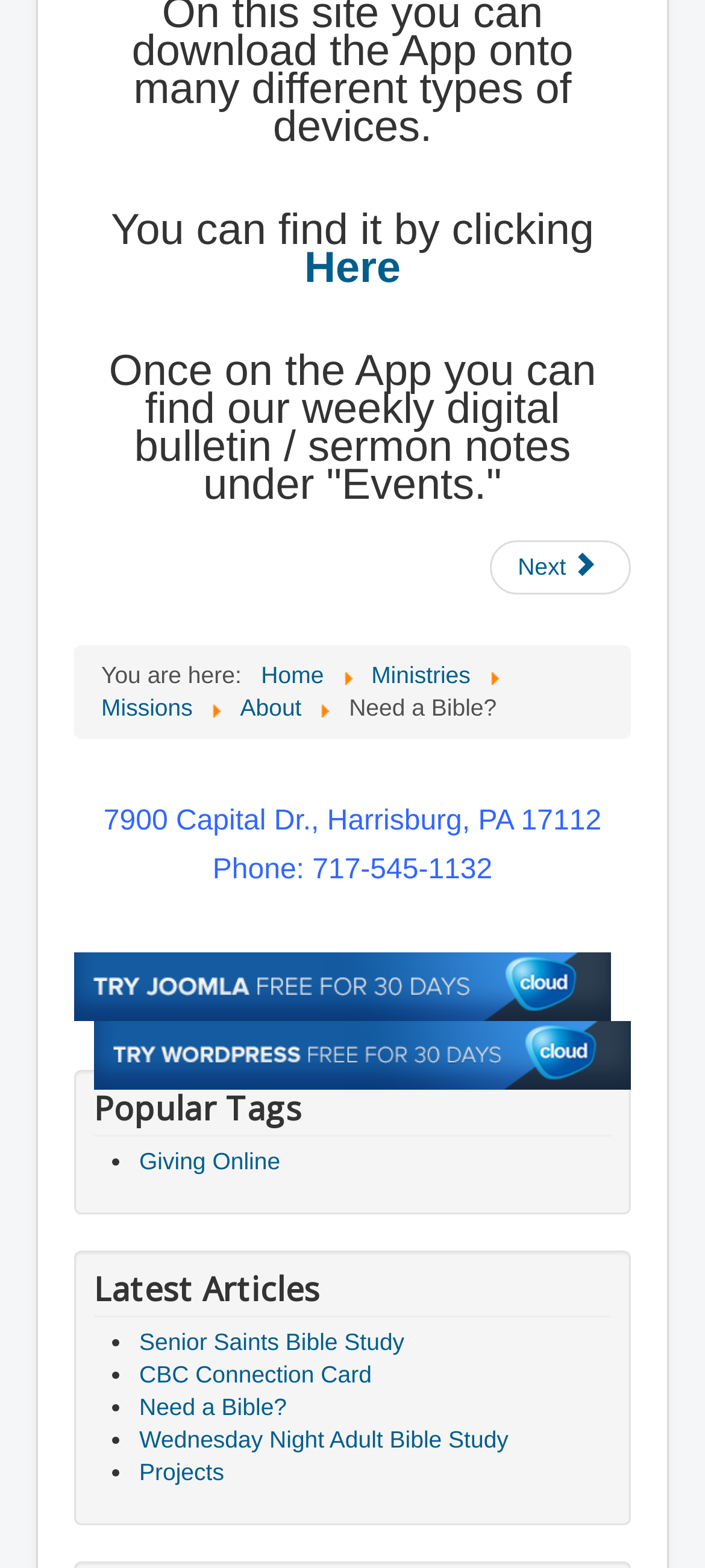Provide the bounding box coordinates in the format (top-left x, top-left y, bottom-right x, bottom-right y). All values are floating point numbers between 0 and 1. Determine the bounding box coordinate of the UI element described as: Ministries

[0.527, 0.422, 0.667, 0.439]